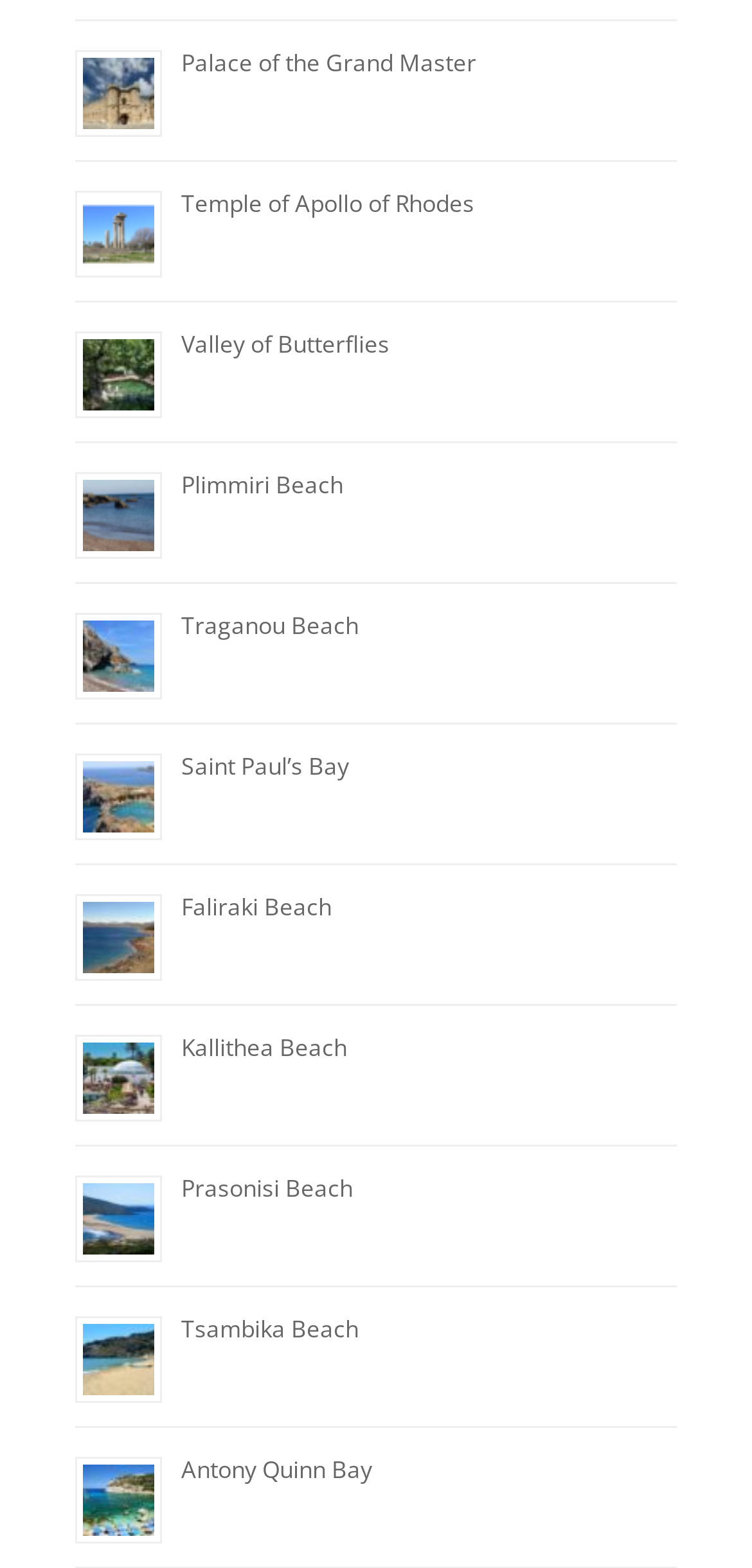Determine the bounding box coordinates of the element's region needed to click to follow the instruction: "View Palace of the Grand Master". Provide these coordinates as four float numbers between 0 and 1, formatted as [left, top, right, bottom].

[0.241, 0.03, 0.633, 0.051]